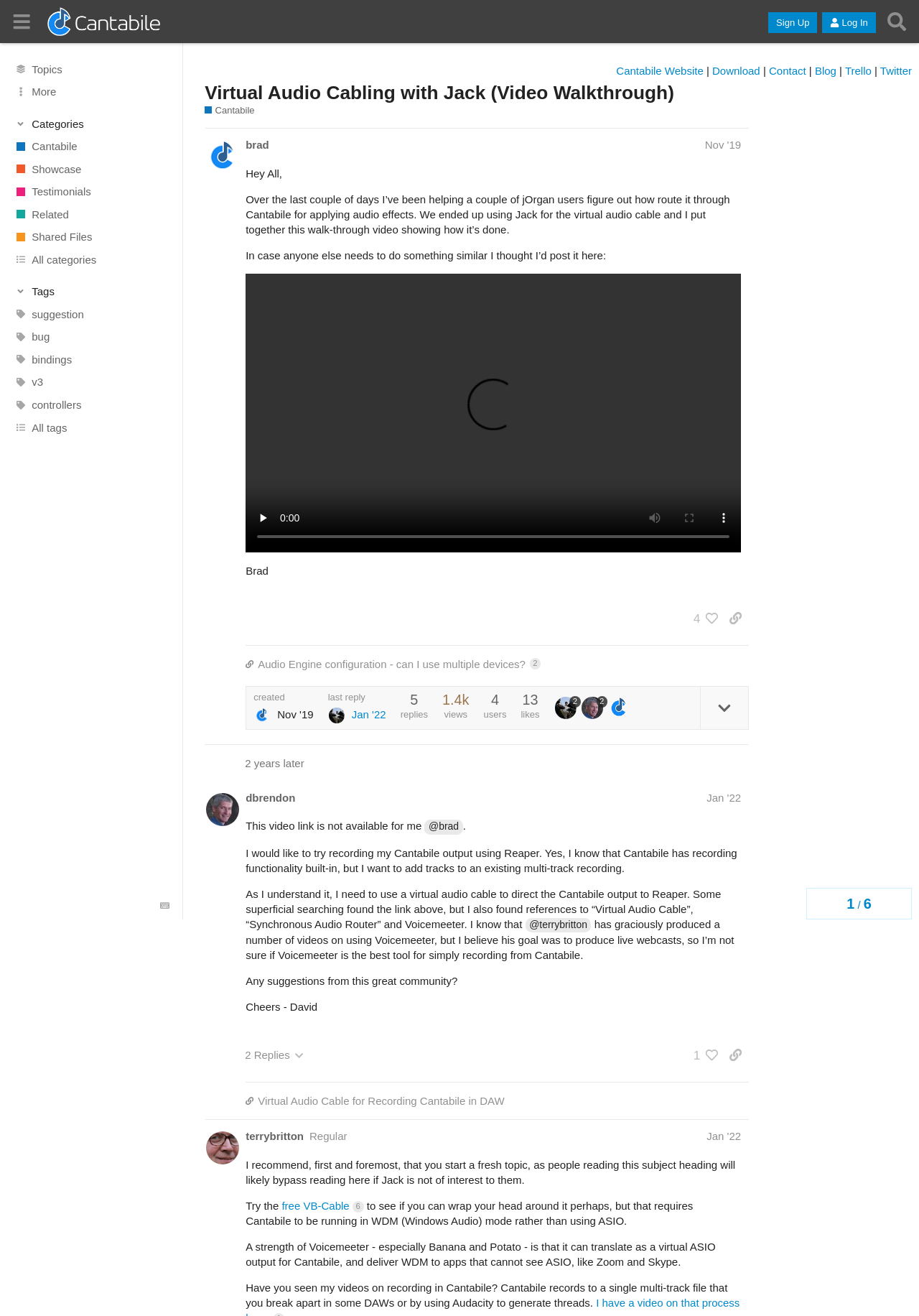Who posted the video walkthrough?
Based on the image, answer the question with as much detail as possible.

The author of the post can be found in the region 'post #1 by @brad', where it says 'brad Nov '19'. This indicates that the user 'brad' posted the video walkthrough in November 2019.